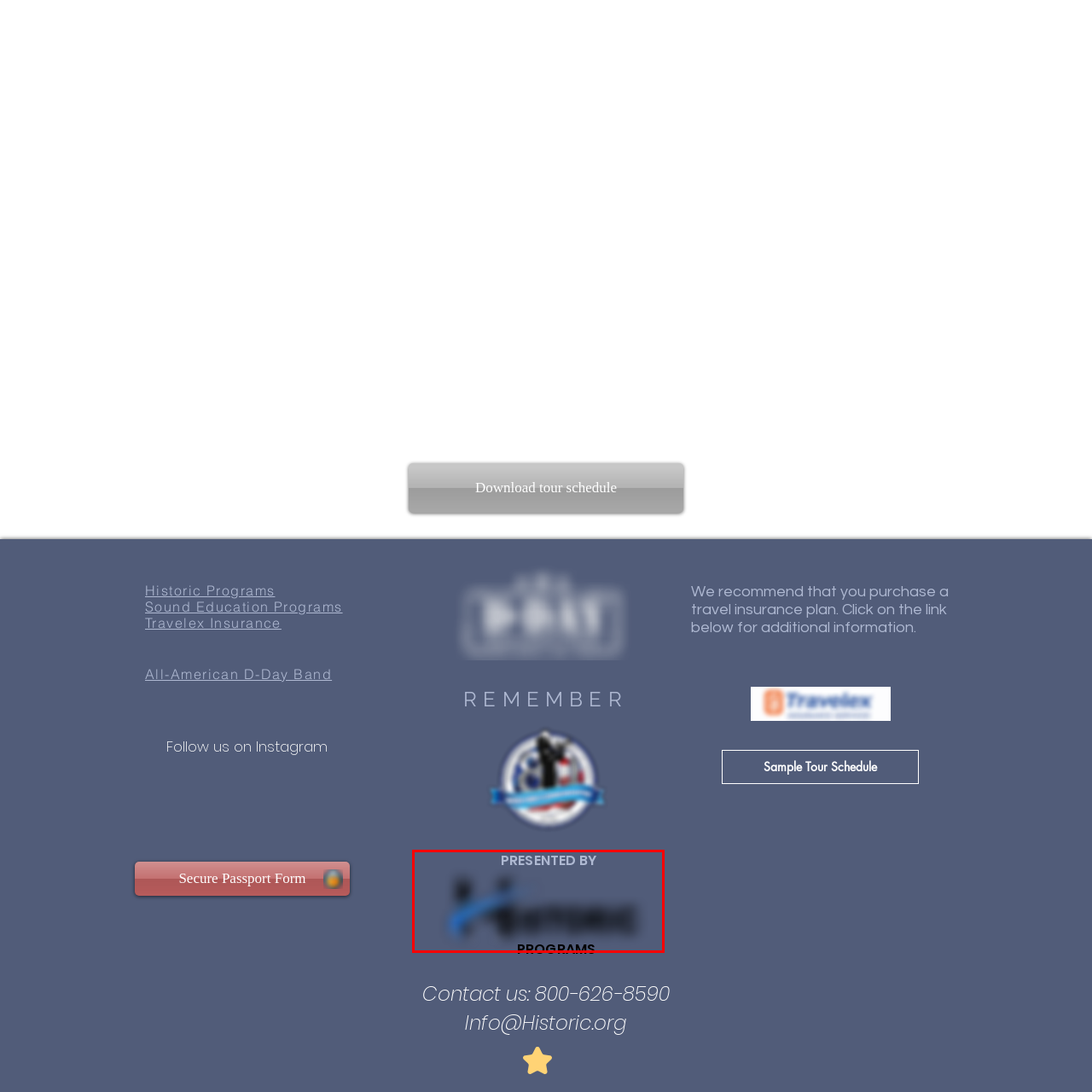What is the purpose of the visual?
Focus on the image enclosed by the red bounding box and elaborate on your answer to the question based on the visual details present.

The caption implies that the visual is aimed at enhancing brand recognition and conveying a sense of credibility within a historical or educational context, which suggests that the primary purpose of the visual is to promote the brand.